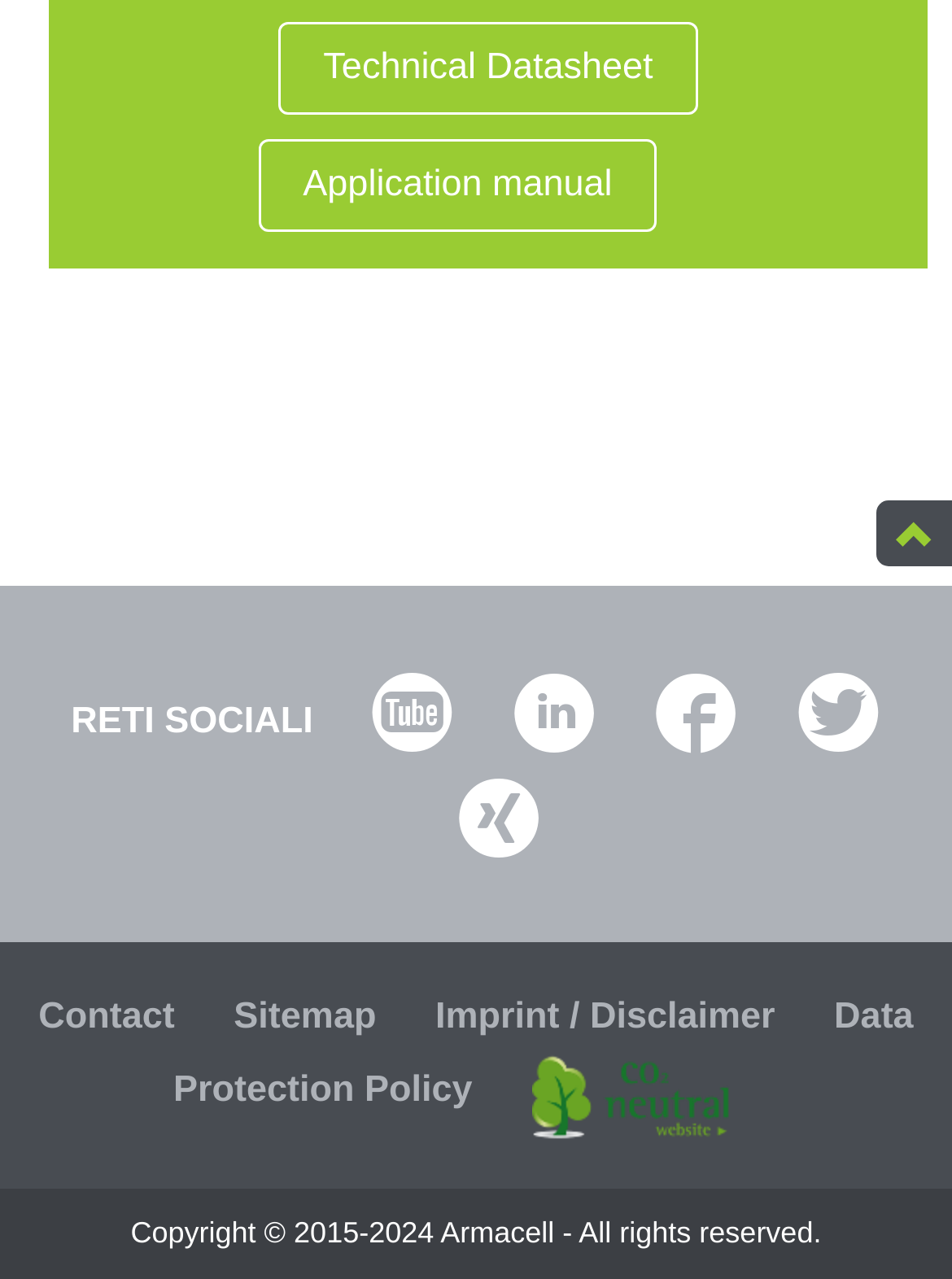Can you give a comprehensive explanation to the question given the content of the image?
What is the theme of the webpage?

The webpage appears to be related to a technical or industrial company, as it has links to technical datasheets and application manuals, suggesting that the company provides technical products or services.